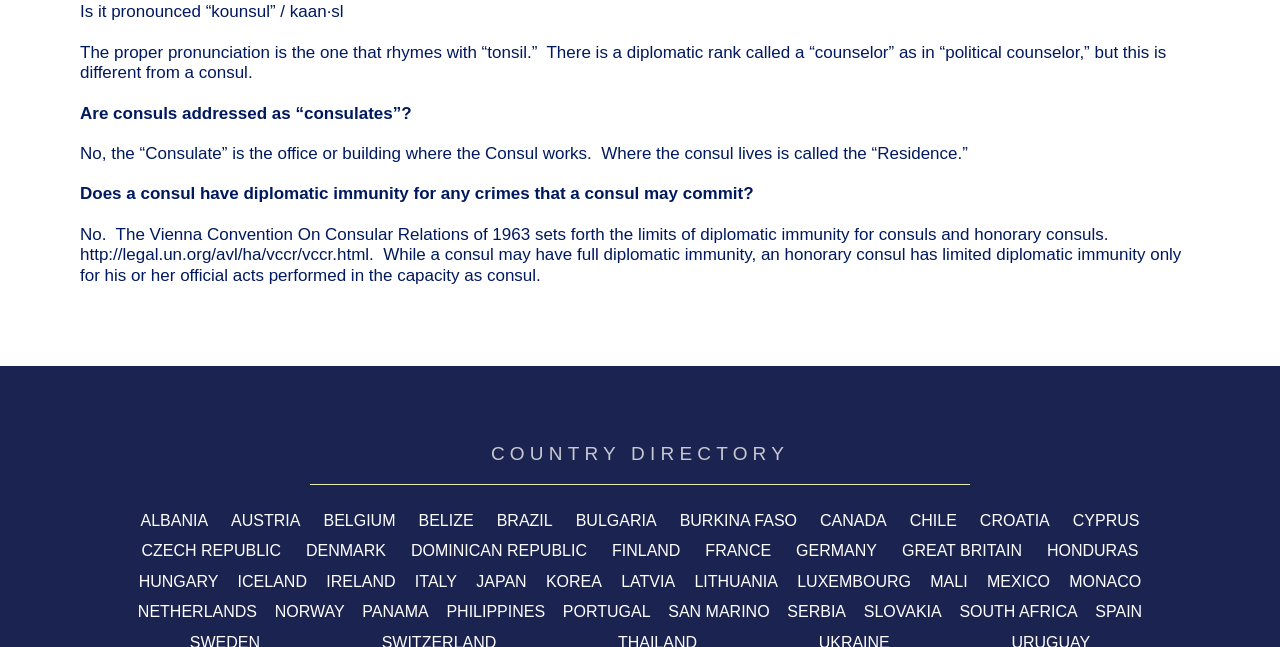Please find the bounding box coordinates of the element that must be clicked to perform the given instruction: "Login to Portal". The coordinates should be four float numbers from 0 to 1, i.e., [left, top, right, bottom].

None